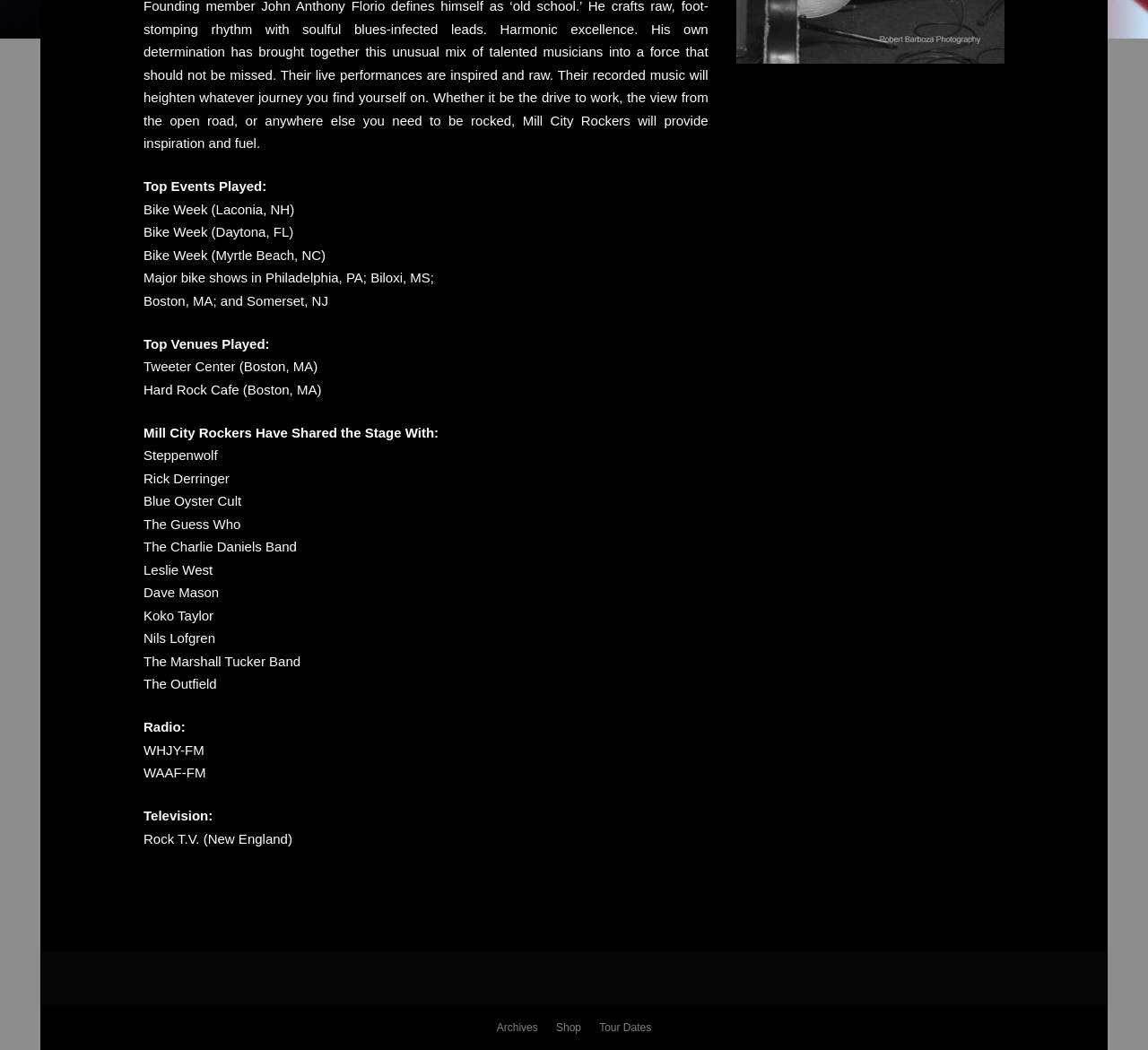Locate the bounding box coordinates of the UI element described by: "Tour Dates". Provide the coordinates as four float numbers between 0 and 1, formatted as [left, top, right, bottom].

[0.522, 0.957, 0.567, 1.0]